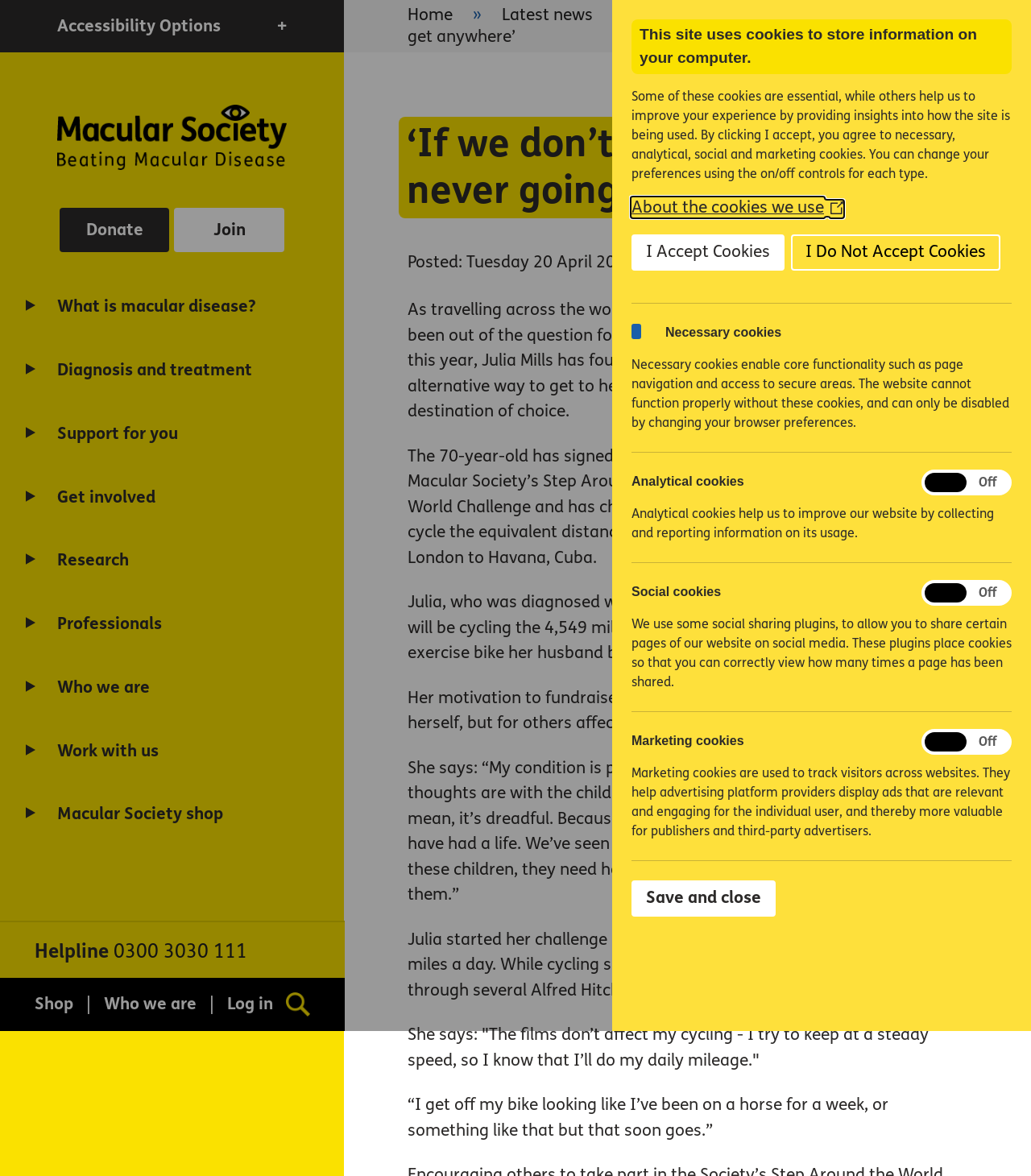Please specify the bounding box coordinates of the region to click in order to perform the following instruction: "Click the Search button".

[0.277, 0.837, 0.301, 0.871]